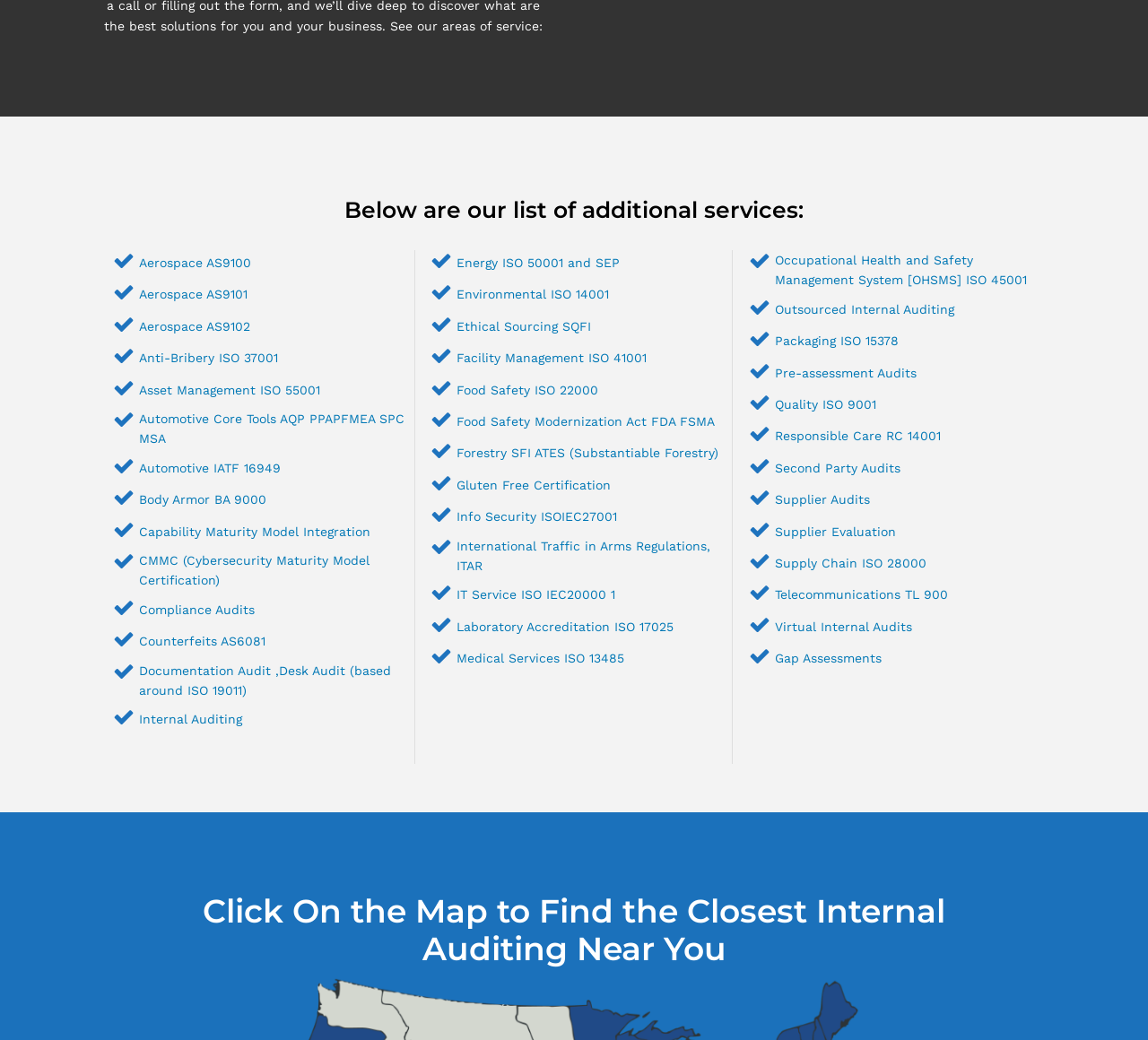Reply to the question below using a single word or brief phrase:
Is there a service related to laboratory accreditation?

Yes